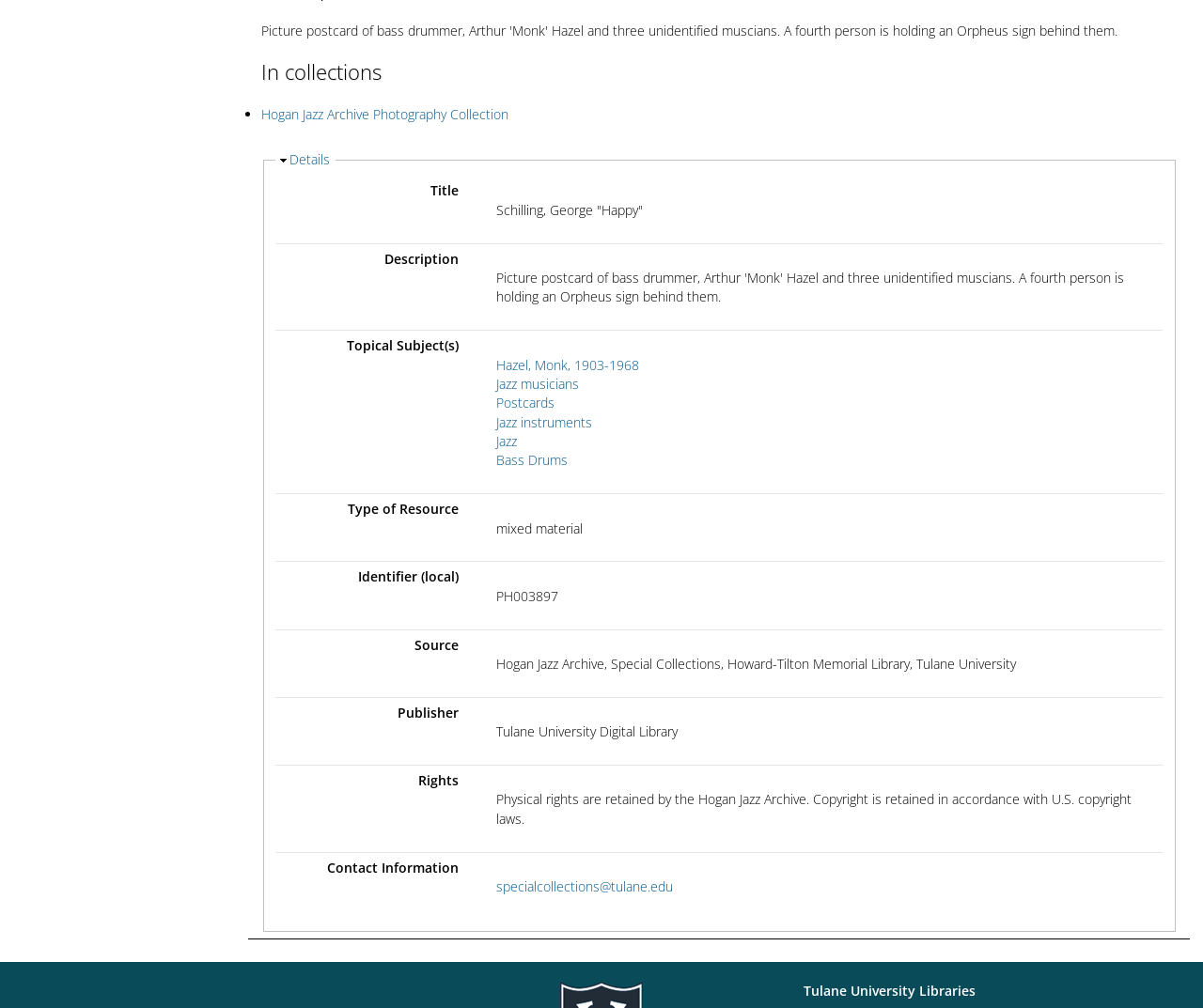What is the name of the library?
Please provide a single word or phrase answer based on the image.

Tulane University Libraries